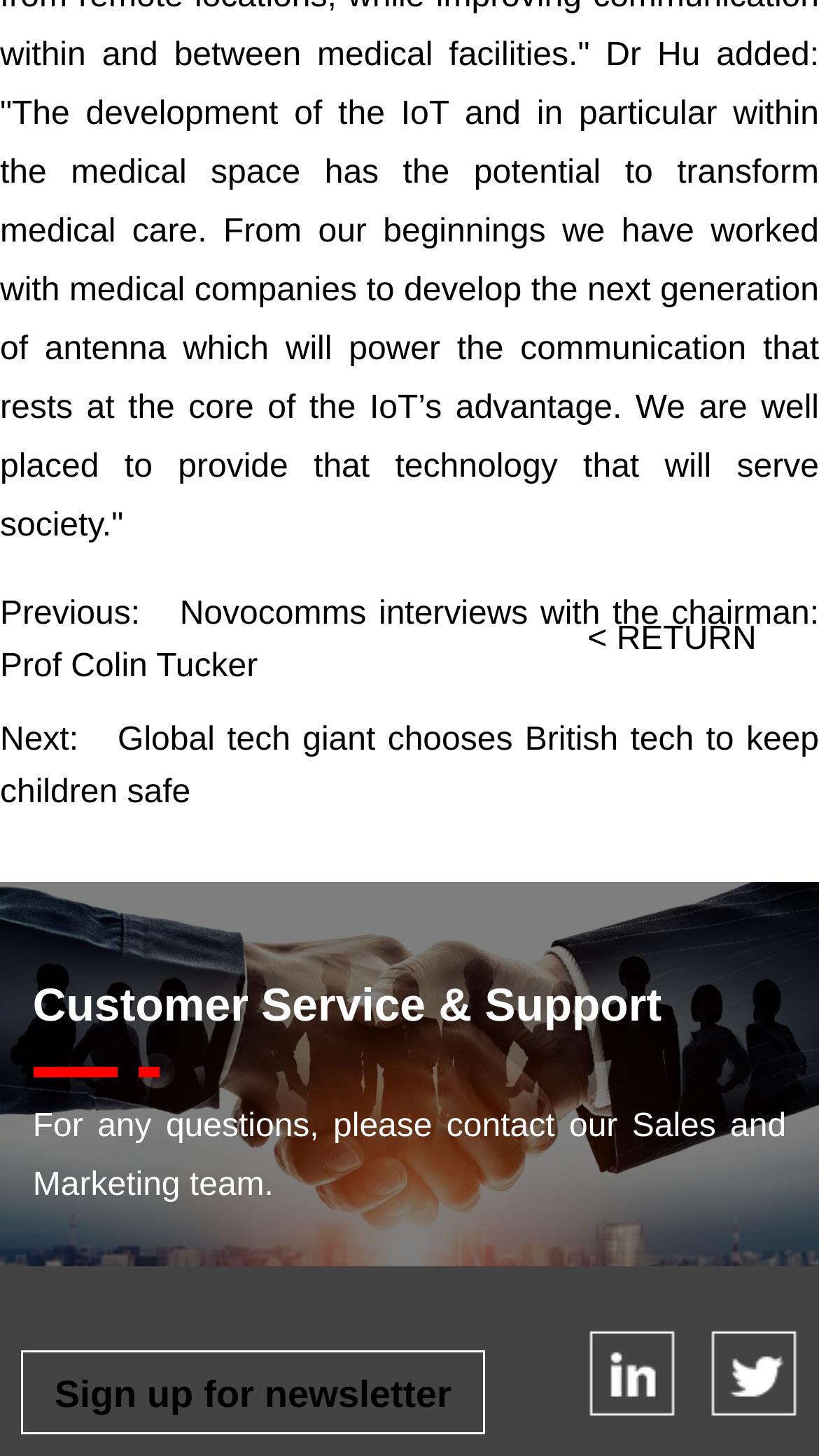Provide the bounding box coordinates of the HTML element this sentence describes: "Customer Service & Support". The bounding box coordinates consist of four float numbers between 0 and 1, i.e., [left, top, right, bottom].

[0.04, 0.663, 0.96, 0.718]